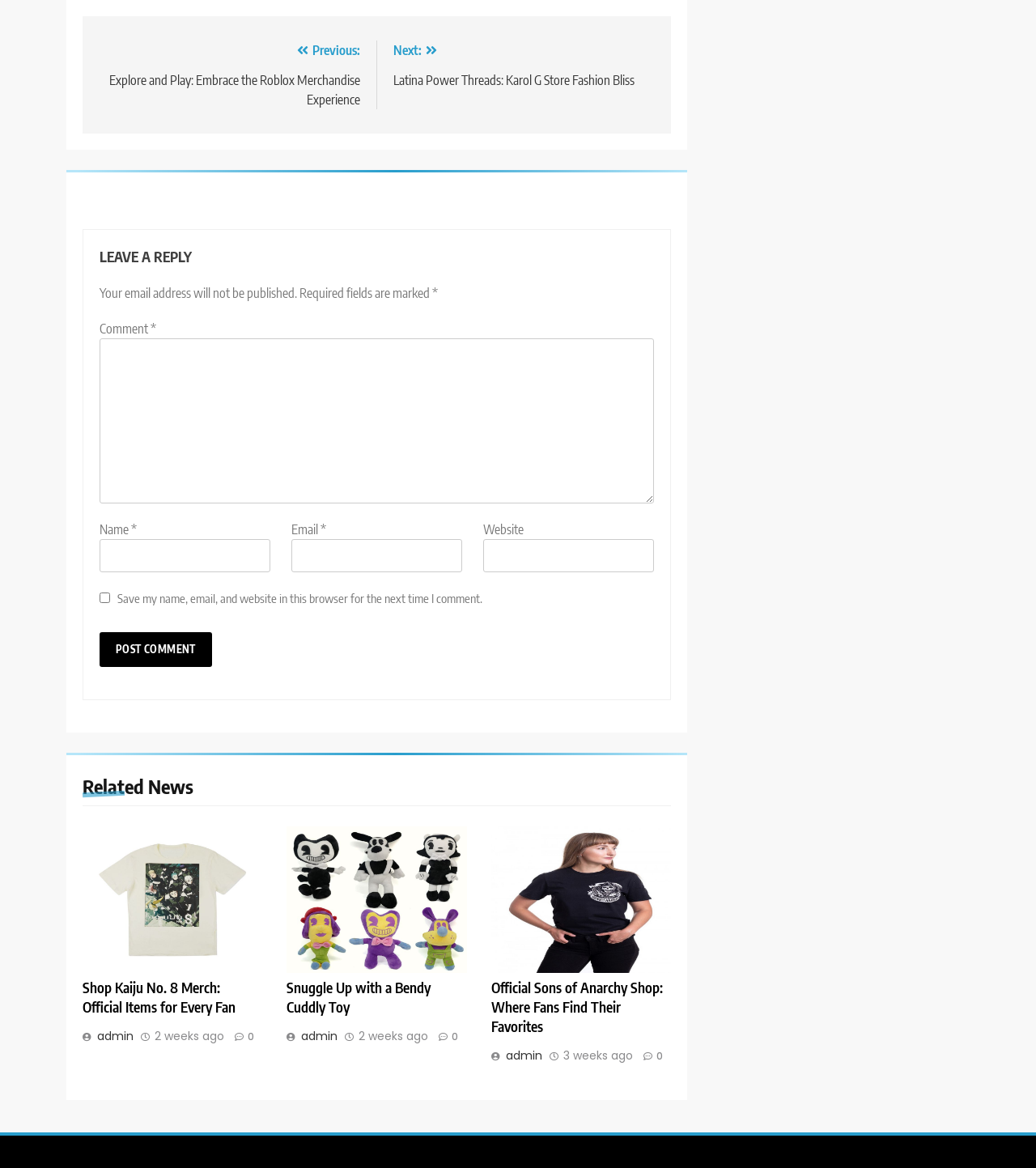Please respond to the question with a concise word or phrase:
What type of content is displayed in the 'Related News' section?

News articles